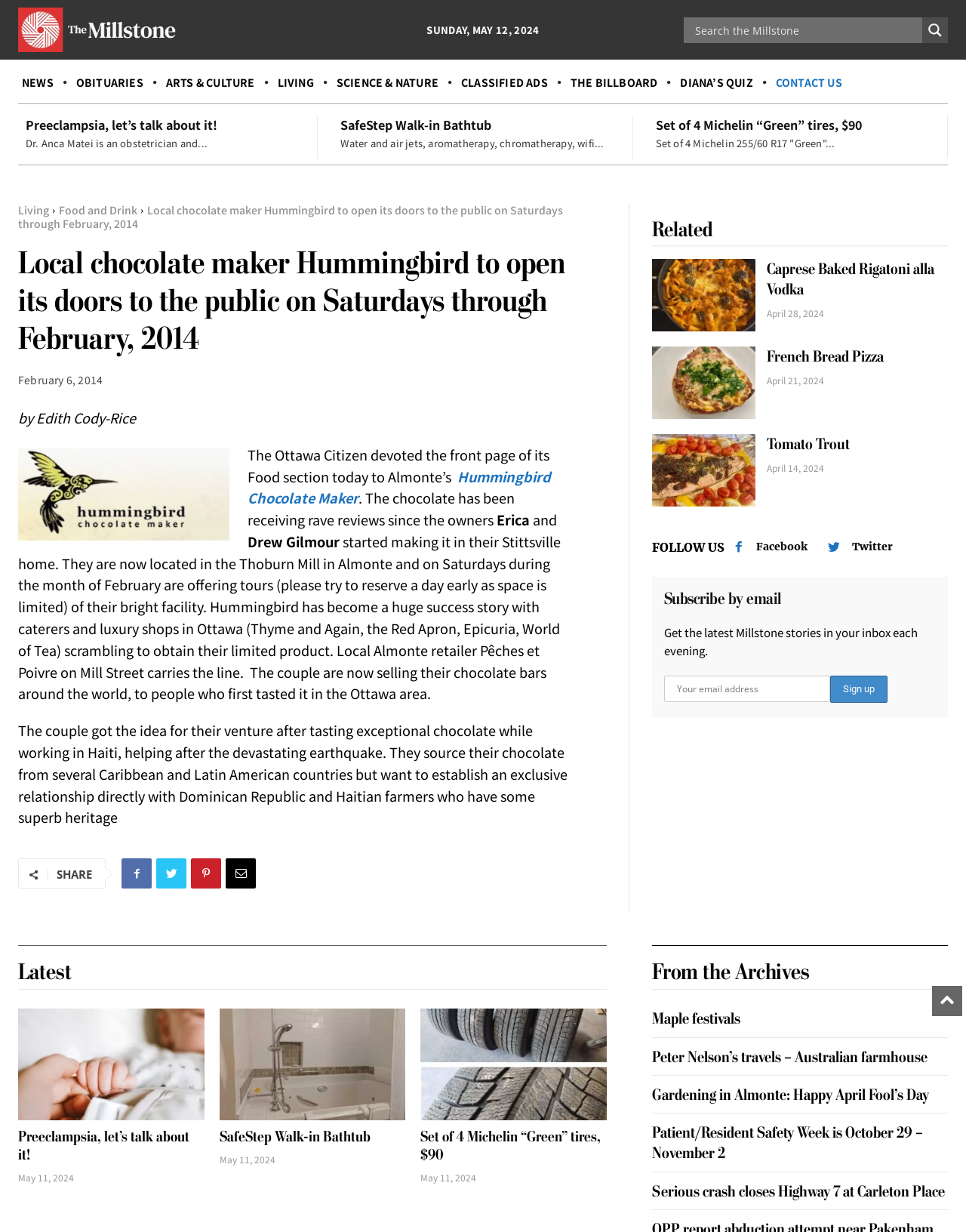Determine the bounding box coordinates of the region I should click to achieve the following instruction: "Search the collection". Ensure the bounding box coordinates are four float numbers between 0 and 1, i.e., [left, top, right, bottom].

None